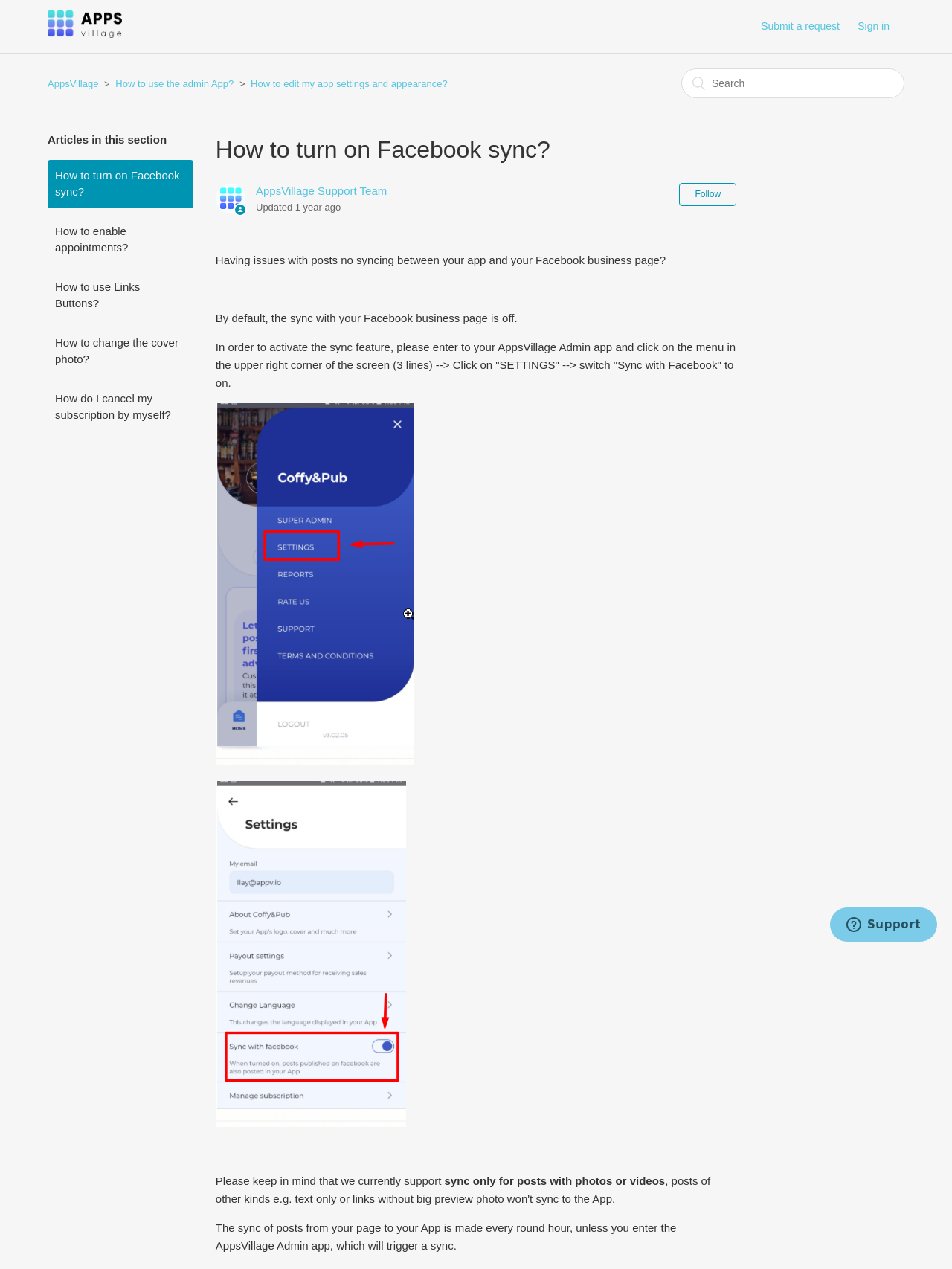Can you determine the bounding box coordinates of the area that needs to be clicked to fulfill the following instruction: "Click on 'How to turn on Facebook sync?'"?

[0.05, 0.126, 0.203, 0.164]